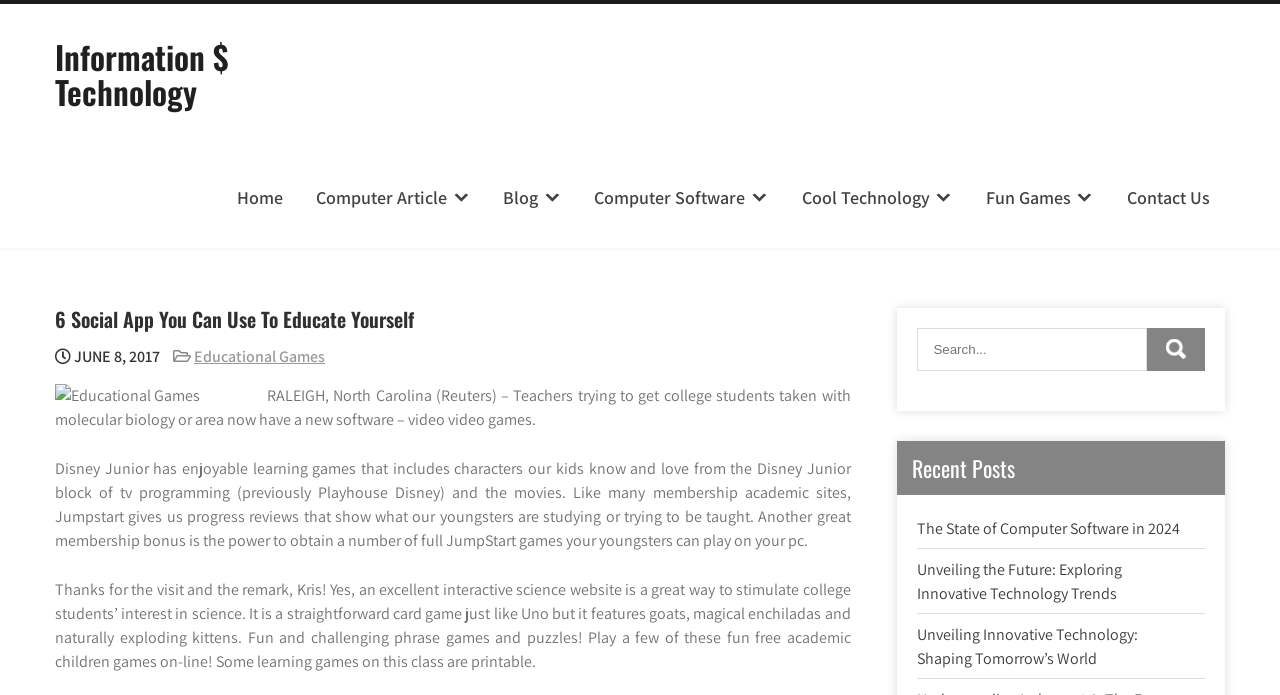Please identify the bounding box coordinates of the clickable area that will fulfill the following instruction: "Search for something". The coordinates should be in the format of four float numbers between 0 and 1, i.e., [left, top, right, bottom].

[0.896, 0.471, 0.941, 0.533]